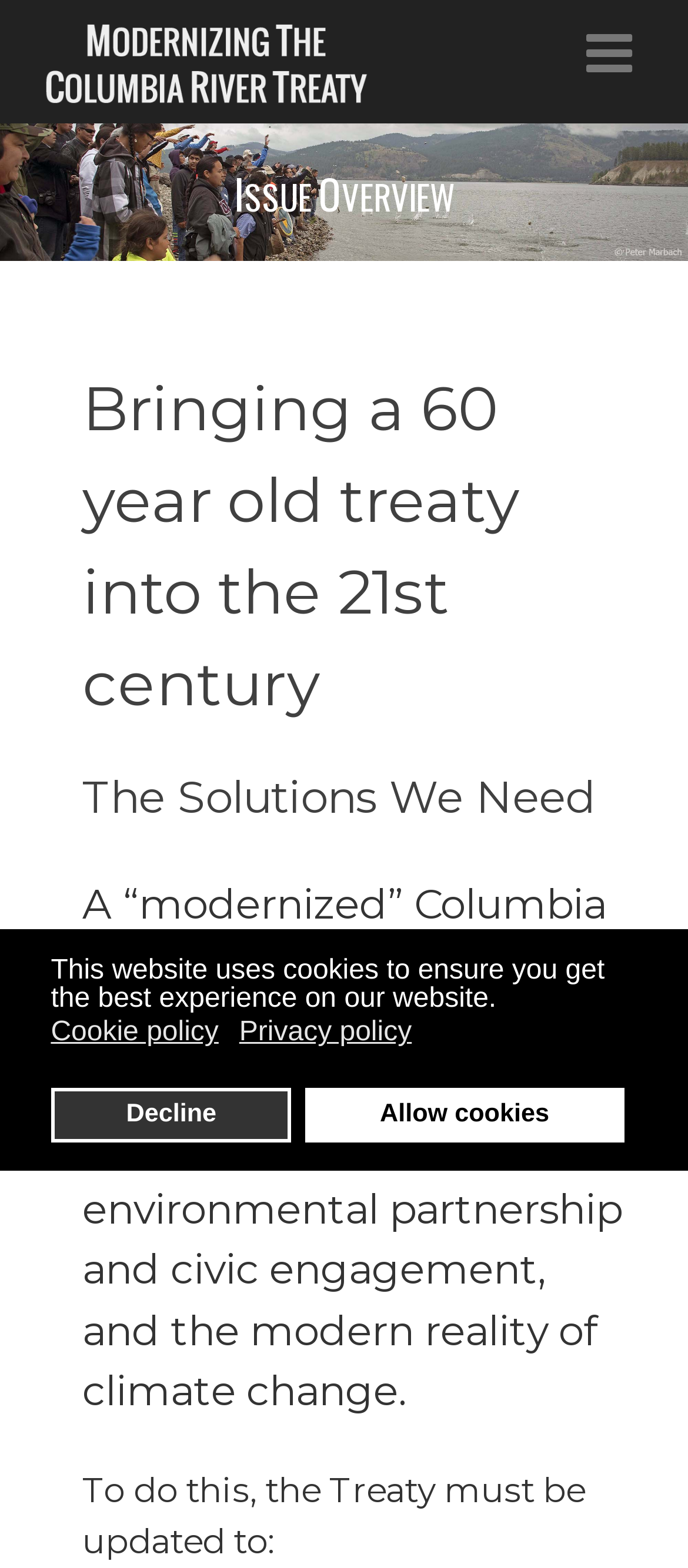Please give a succinct answer to the question in one word or phrase:
What is the relationship between the Columbia River Treaty and climate change?

The Treaty must be updated to account for climate change